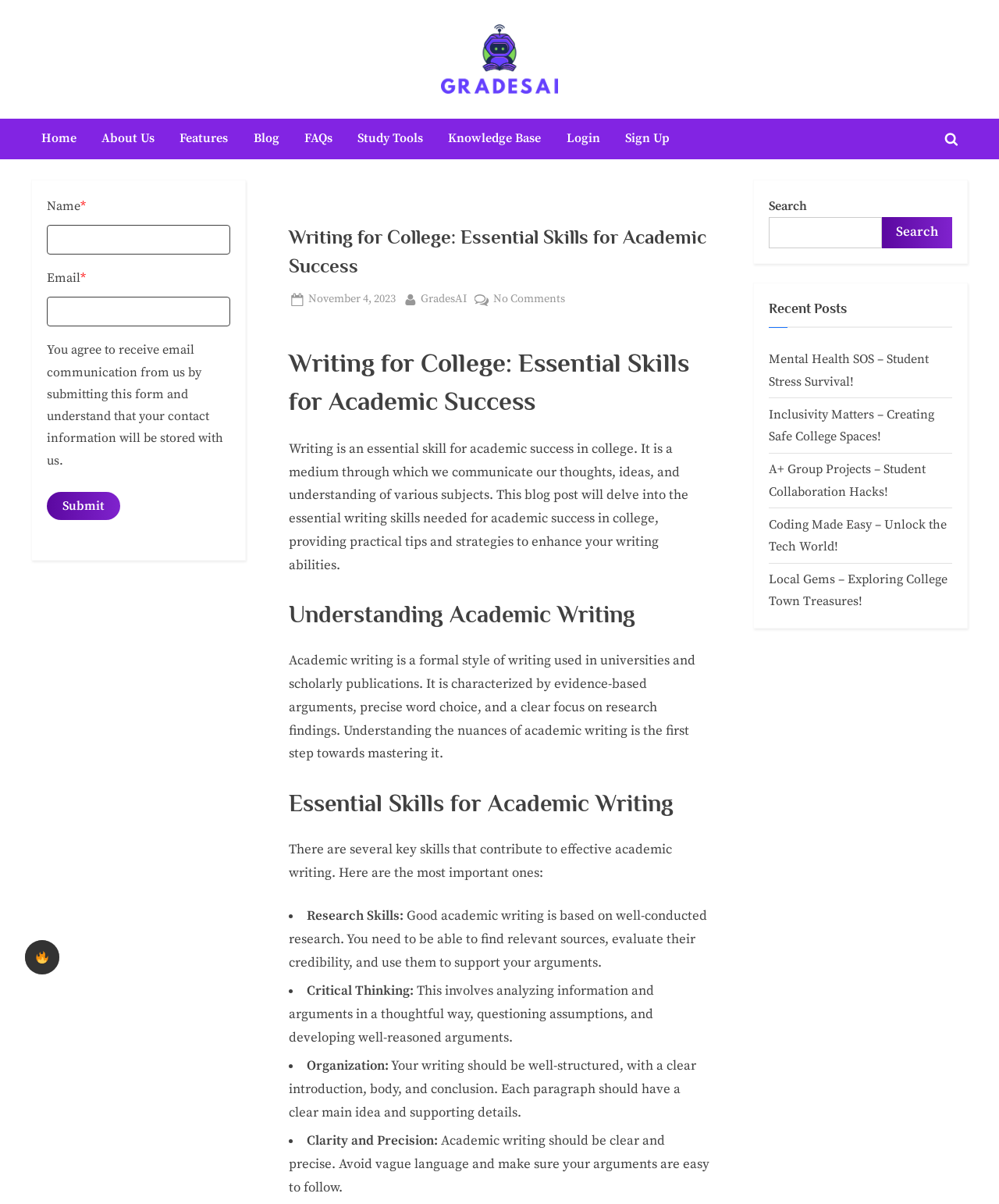Please give the bounding box coordinates of the area that should be clicked to fulfill the following instruction: "Click on the GradesAI logo". The coordinates should be in the format of four float numbers from 0 to 1, i.e., [left, top, right, bottom].

[0.442, 0.02, 0.558, 0.078]